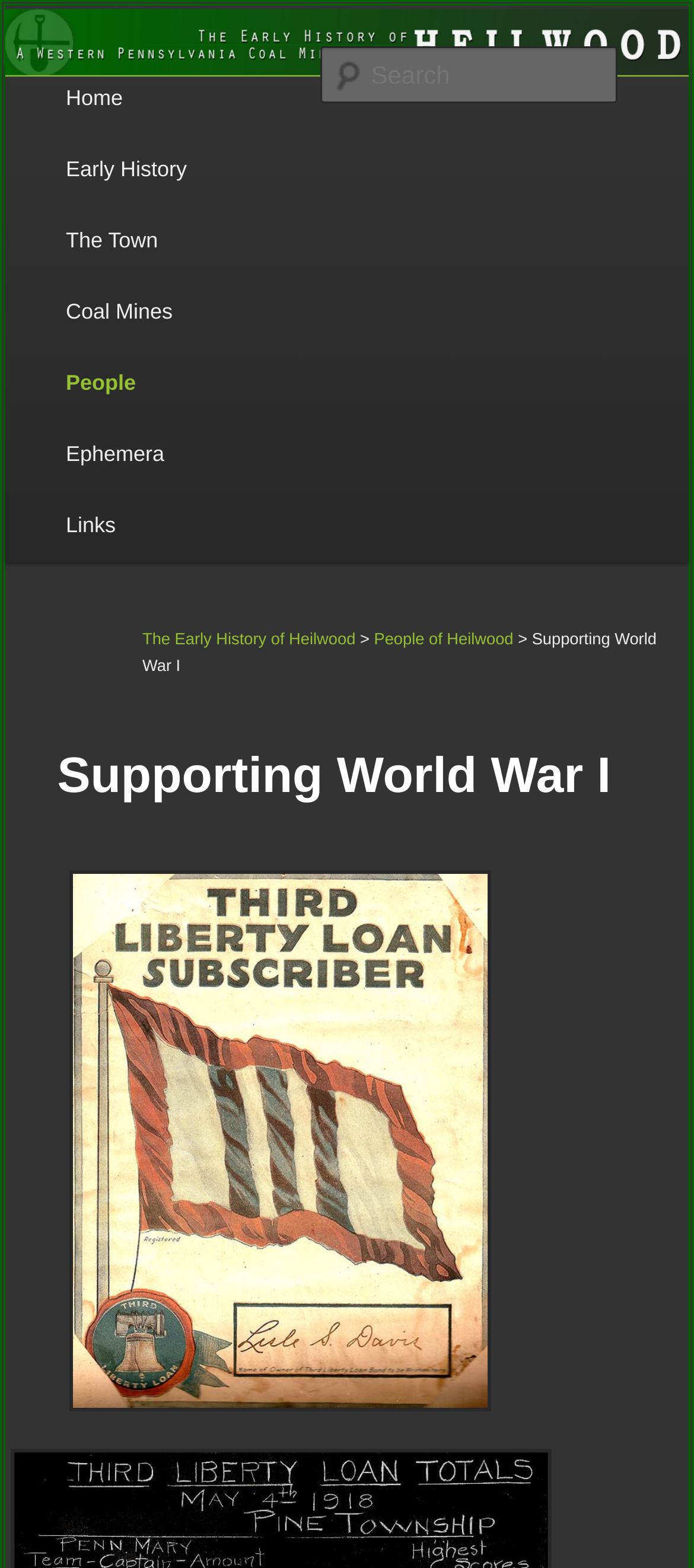Determine the bounding box coordinates for the area that should be clicked to carry out the following instruction: "View People of Heilwood".

[0.539, 0.402, 0.74, 0.413]